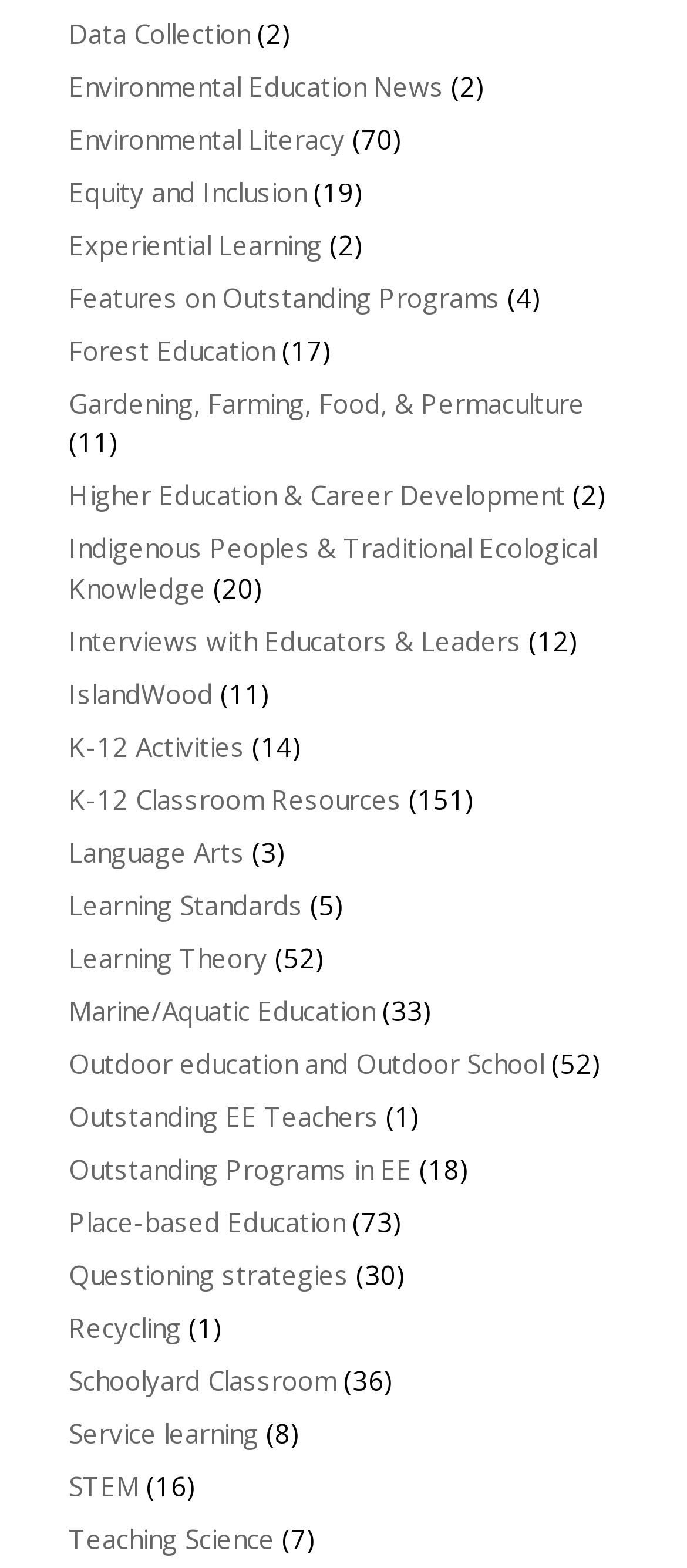Provide a brief response to the question below using one word or phrase:
What is the topic of the link located at [0.1, 0.768, 0.503, 0.79]?

Place-based Education